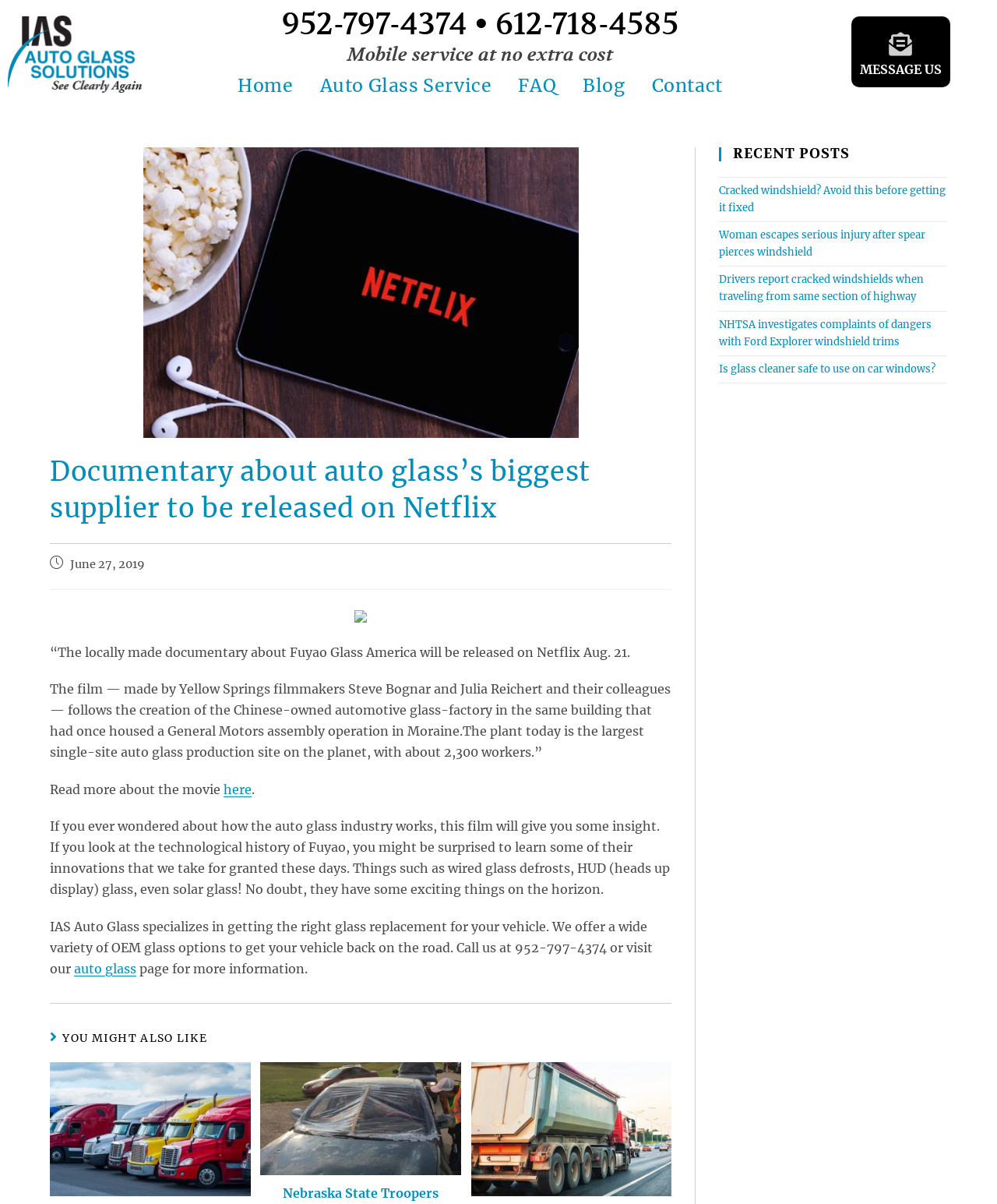How many recent posts are listed in the primary sidebar?
Examine the image and give a concise answer in one word or a short phrase.

5